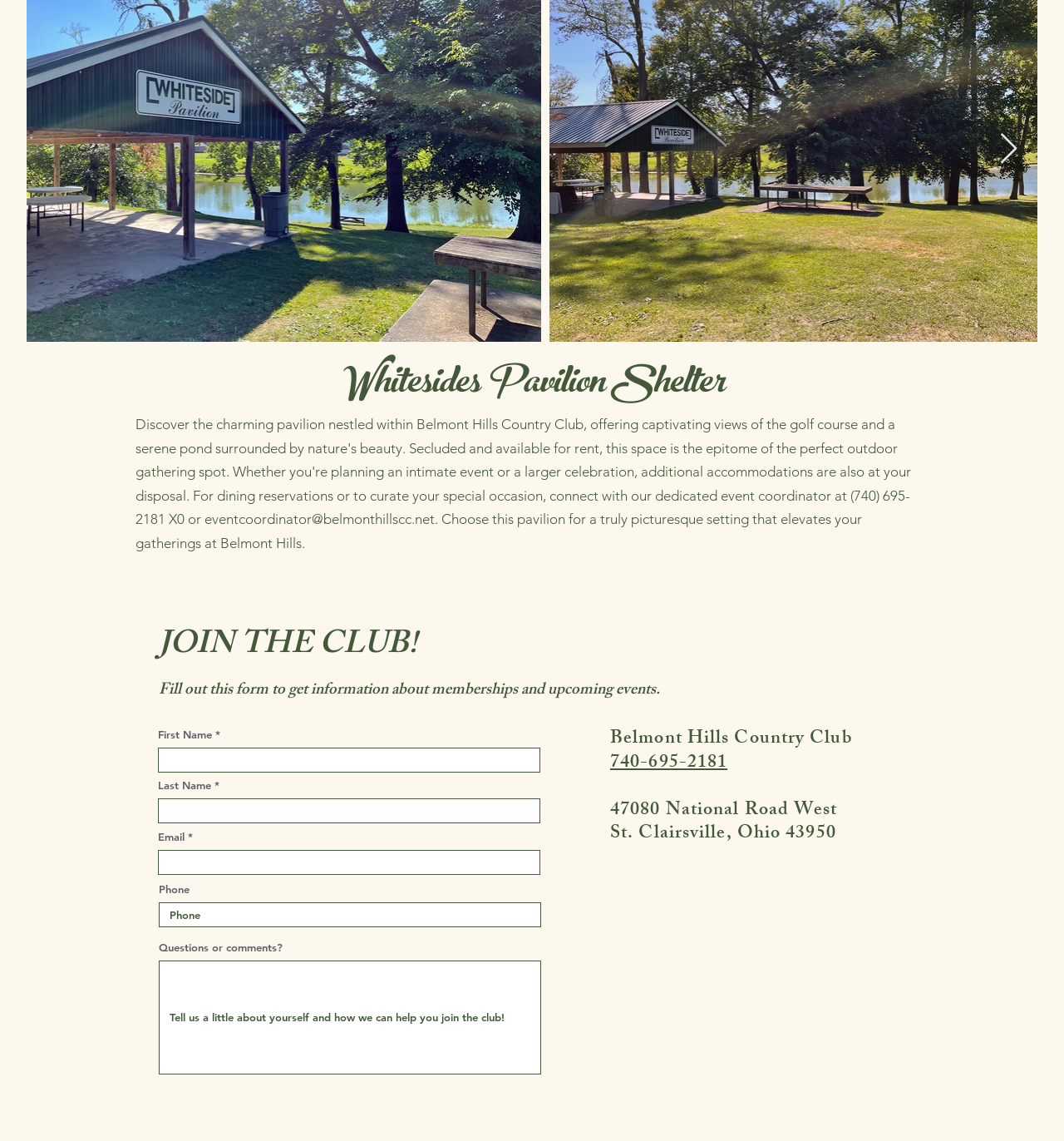Where is Belmont Hills Country Club located?
From the details in the image, answer the question comprehensively.

The location of Belmont Hills Country Club is mentioned at the bottom of the webpage, which includes the address '47080 National Road West, St. Clairsville, Ohio 43950', providing users with the necessary information to find the club.